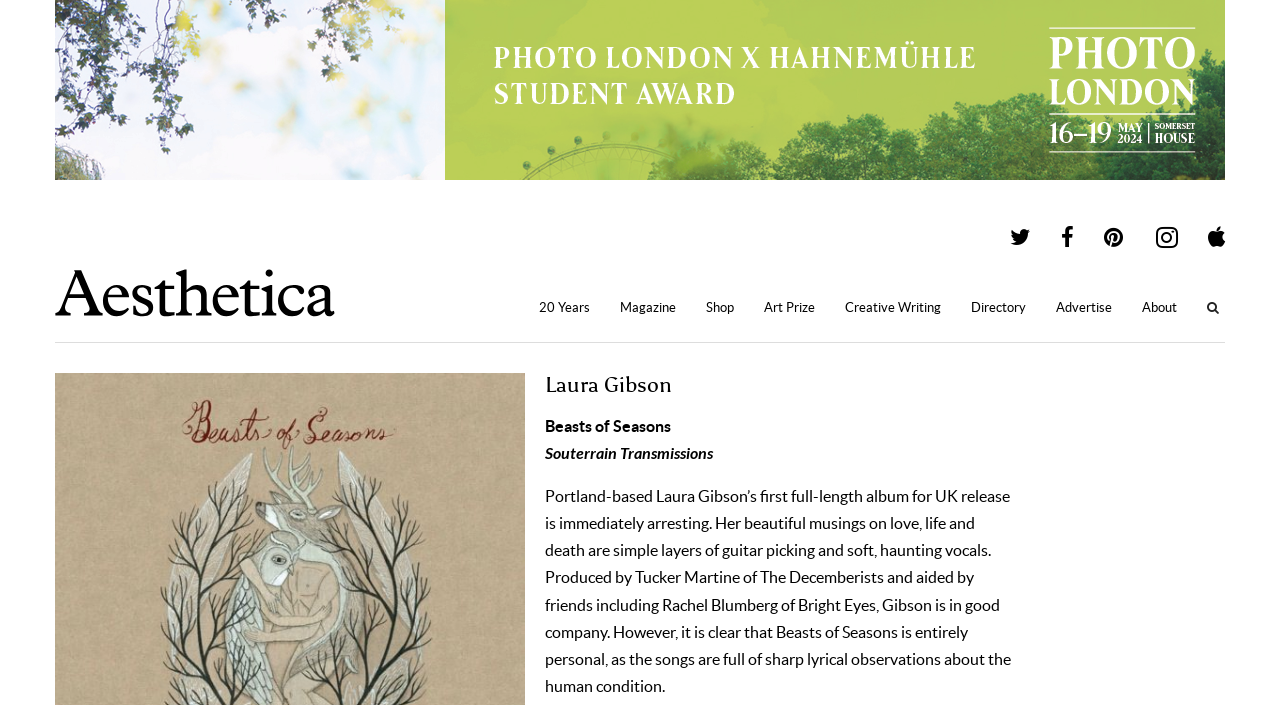Summarize the webpage with intricate details.

The webpage is about Laura Gibson's album, with a prominent image at the top, spanning almost the entire width of the page. Above the image, there is a link and a heading "Aesthetica" on the left side, with an image of the same name. 

Below the image, there are several links on the top right side, including social media icons and a search button. Underneath these links, there is a navigation menu with links to "20 Years", "Magazine", "Shop", "Art Prize", "Creative Writing", "Directory", "Advertise", and "About".

The main content of the page is divided into two sections. On the left side, there is a heading "Laura Gibson" followed by three blocks of text. The first block is the title "Beasts of Seasons", the second block is the label "Souterrain Transmissions", and the third block is a descriptive paragraph about Laura Gibson's album, mentioning its production and lyrical themes.

There are no other images on the page besides the ones mentioned above. The overall layout is organized, with clear headings and concise text.